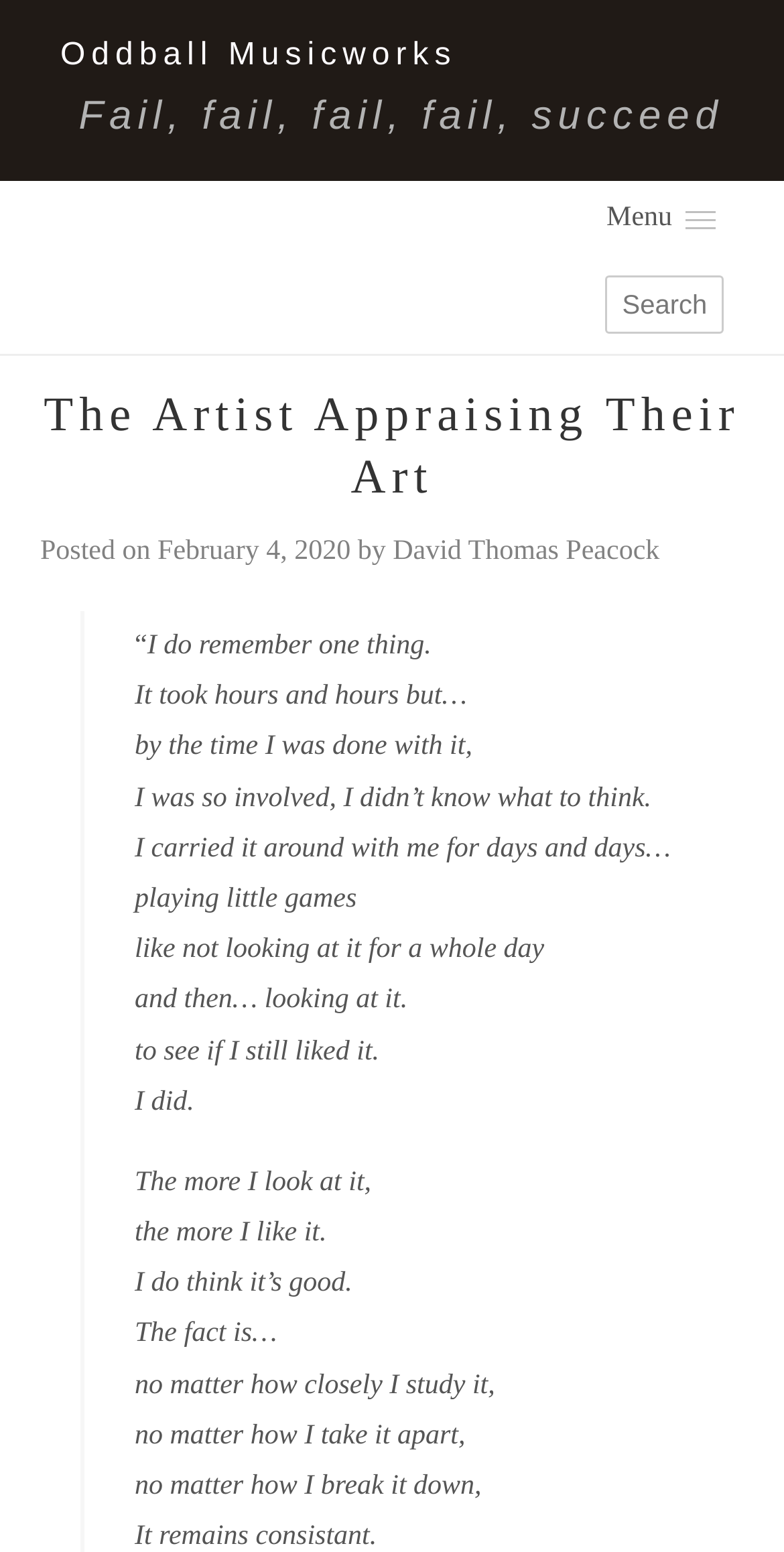Please determine the bounding box coordinates for the UI element described here. Use the format (top-left x, top-left y, bottom-right x, bottom-right y) with values bounded between 0 and 1: David Thomas Peacock

[0.501, 0.346, 0.841, 0.366]